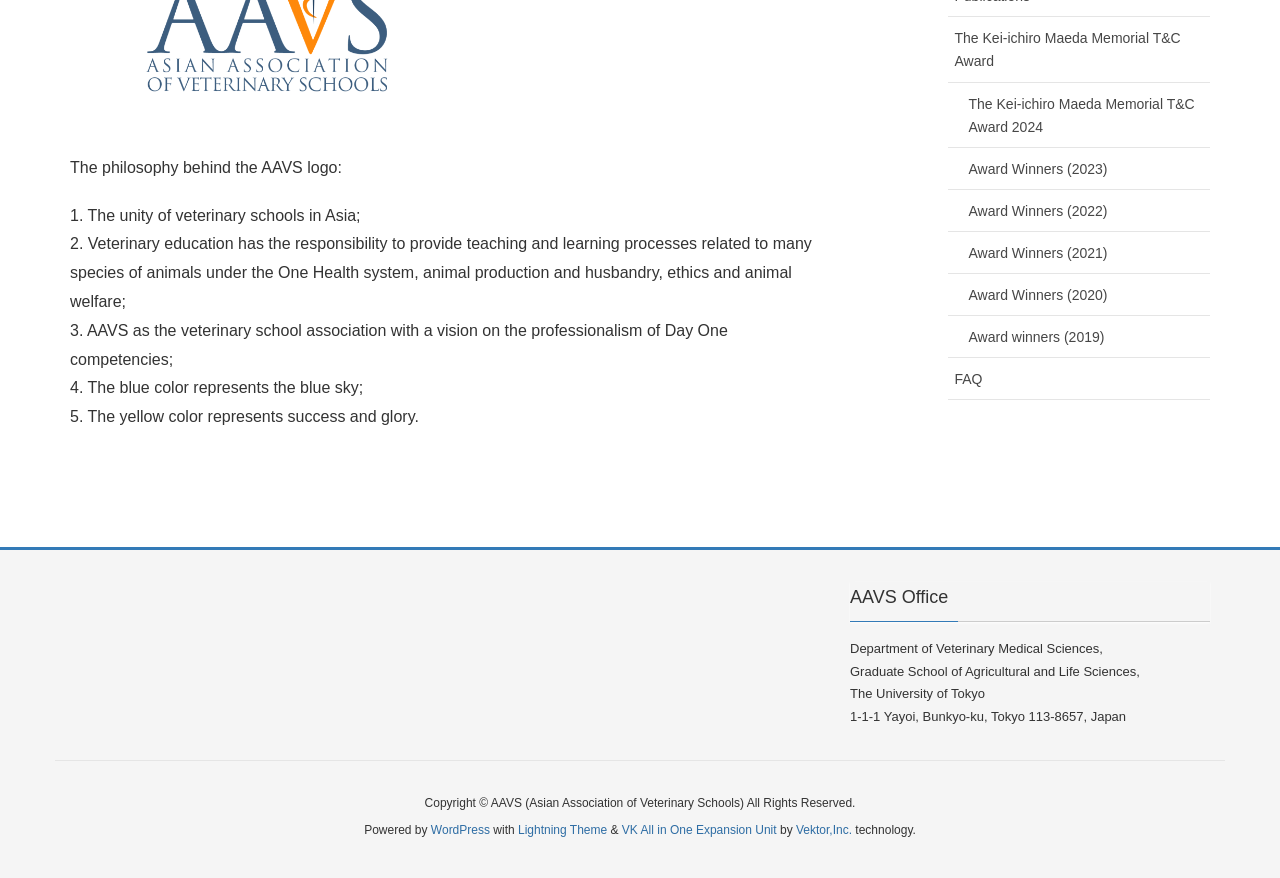Bounding box coordinates are specified in the format (top-left x, top-left y, bottom-right x, bottom-right y). All values are floating point numbers bounded between 0 and 1. Please provide the bounding box coordinate of the region this sentence describes: FAQ

[0.74, 0.408, 0.945, 0.456]